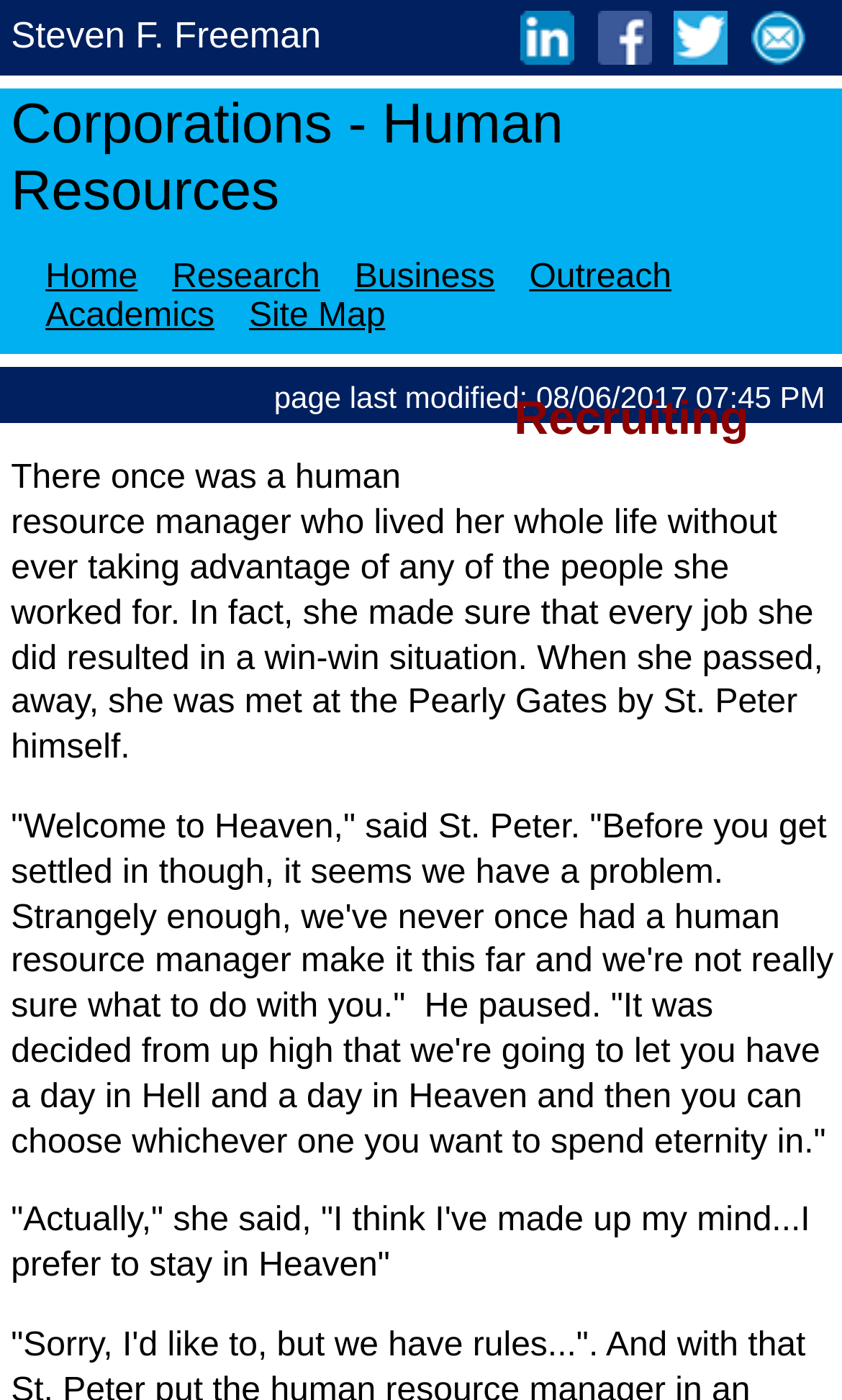How many social media links are available?
Using the picture, provide a one-word or short phrase answer.

4